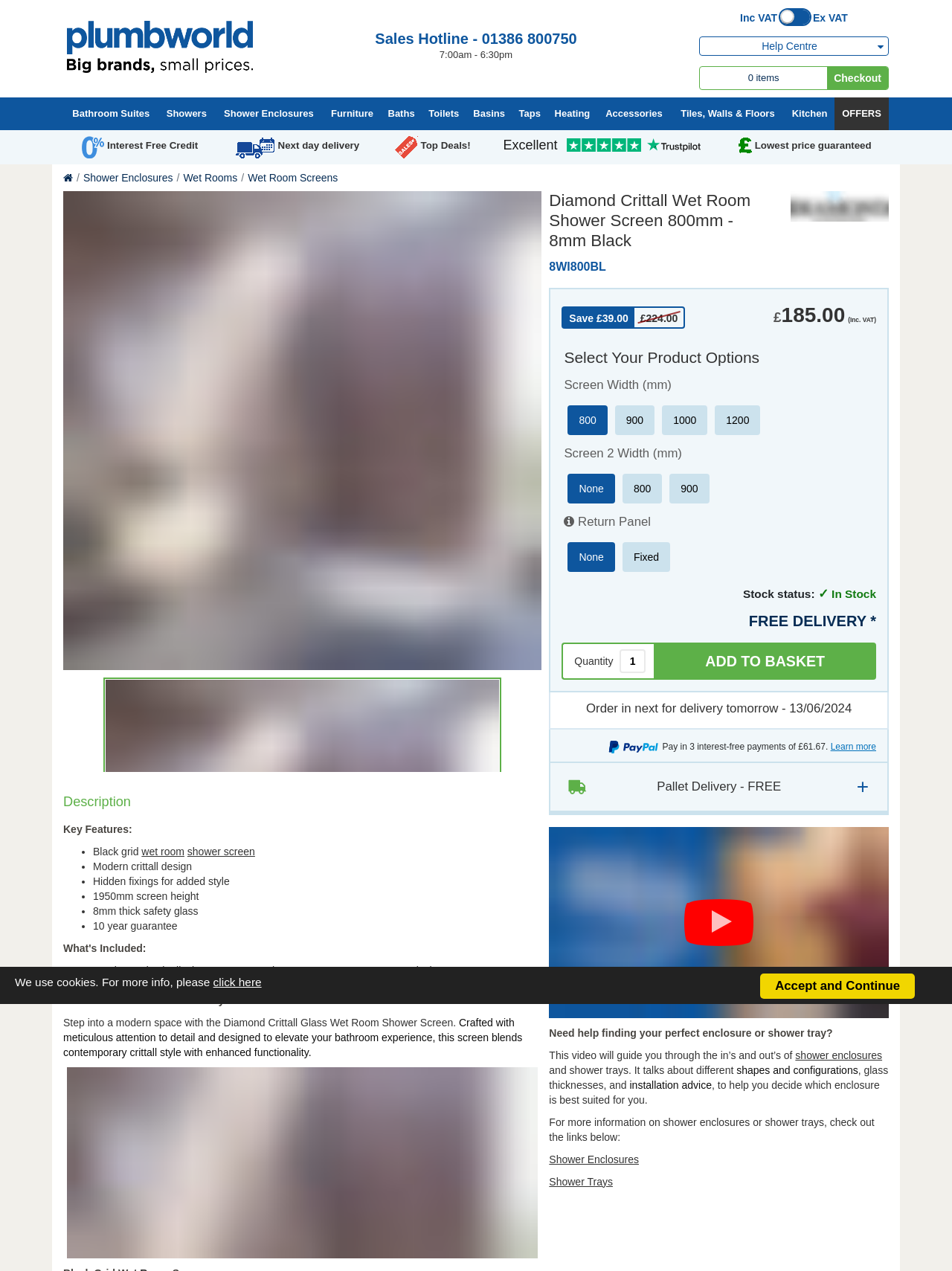Could you determine the bounding box coordinates of the clickable element to complete the instruction: "View the 'Help Centre'"? Provide the coordinates as four float numbers between 0 and 1, i.e., [left, top, right, bottom].

[0.8, 0.032, 0.858, 0.041]